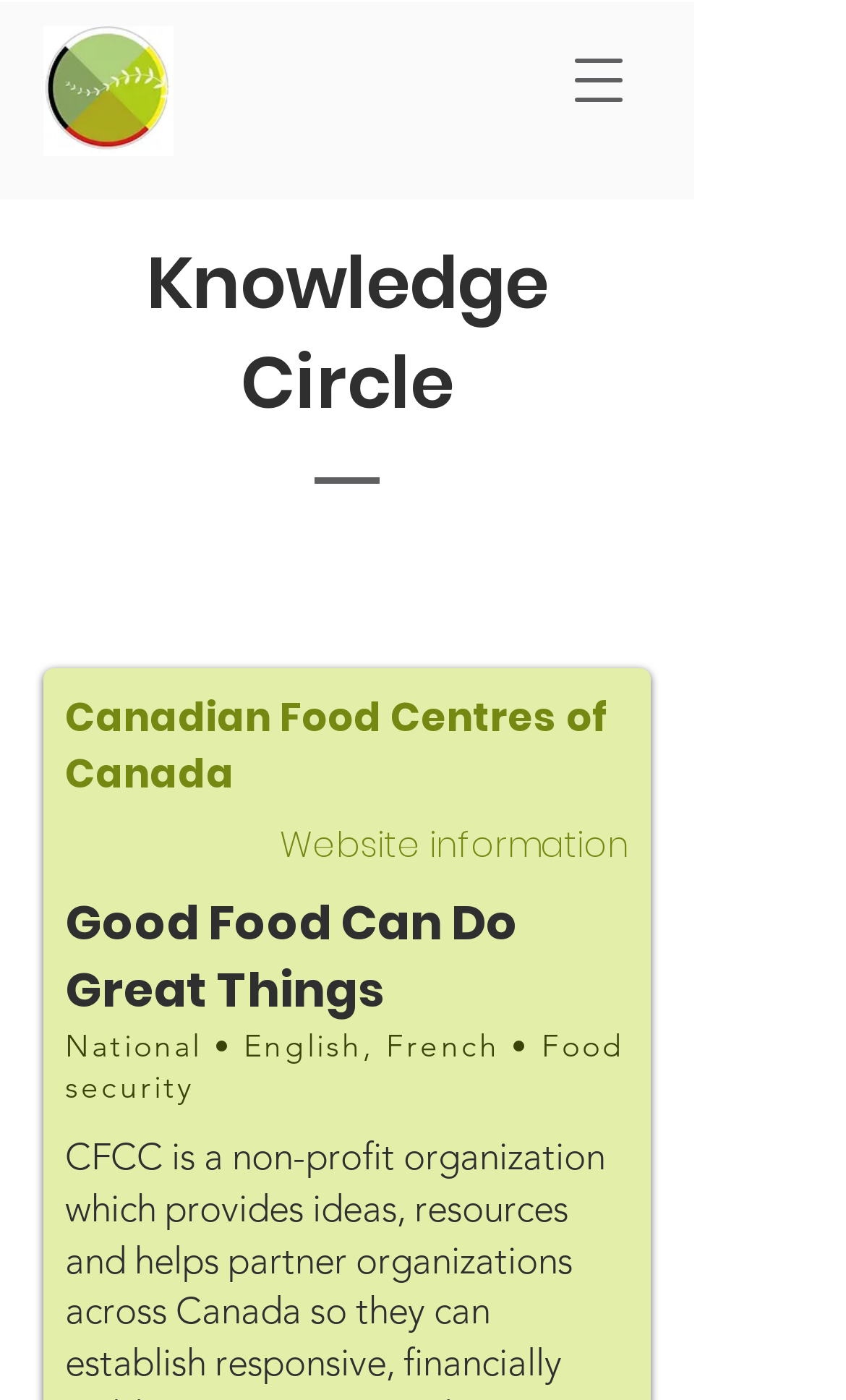Give a one-word or short phrase answer to the question: 
What is the name of the organization?

Canadian Food Centres of Canada